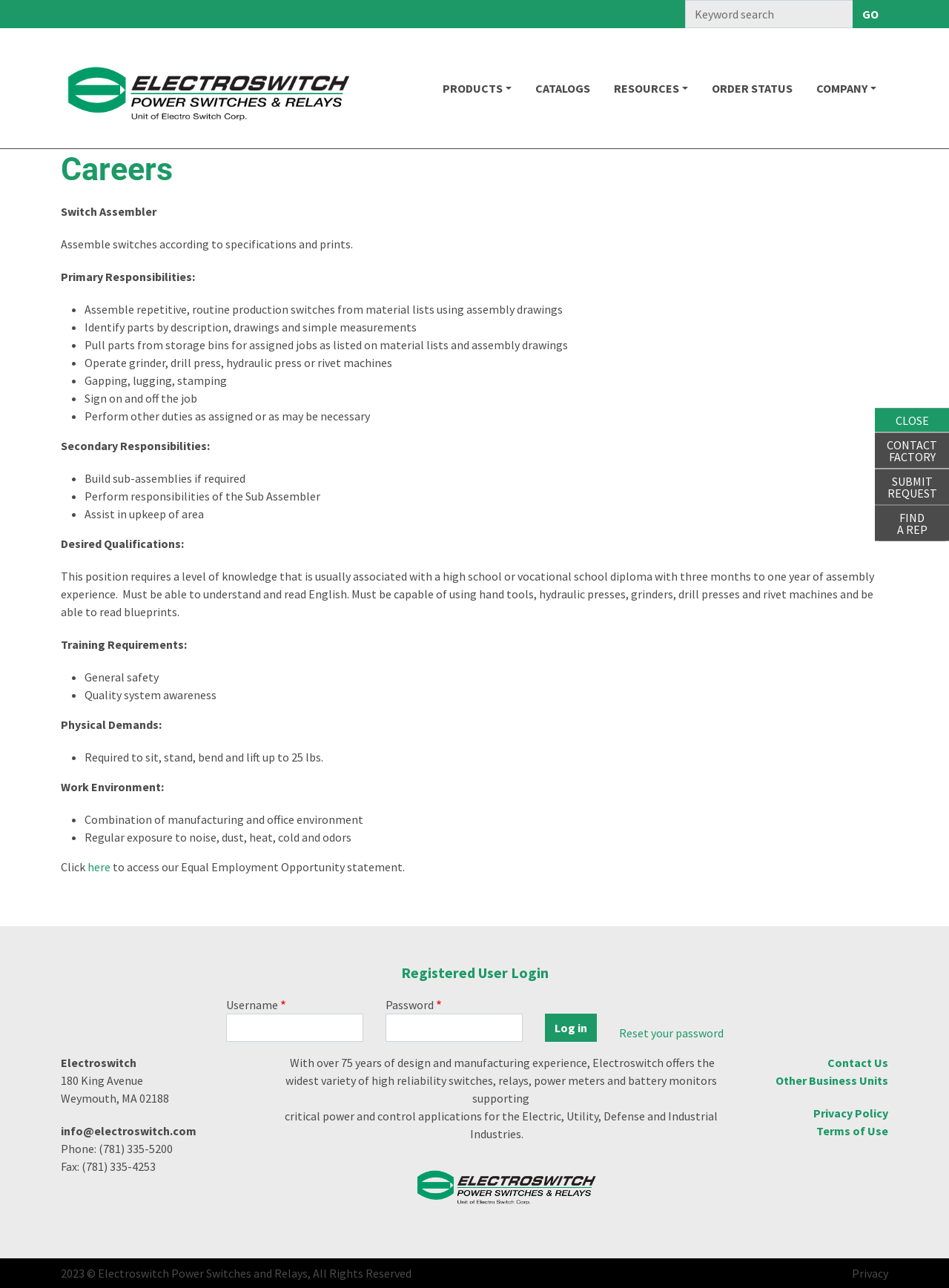Can you determine the bounding box coordinates of the area that needs to be clicked to fulfill the following instruction: "Log in"?

[0.574, 0.787, 0.629, 0.809]